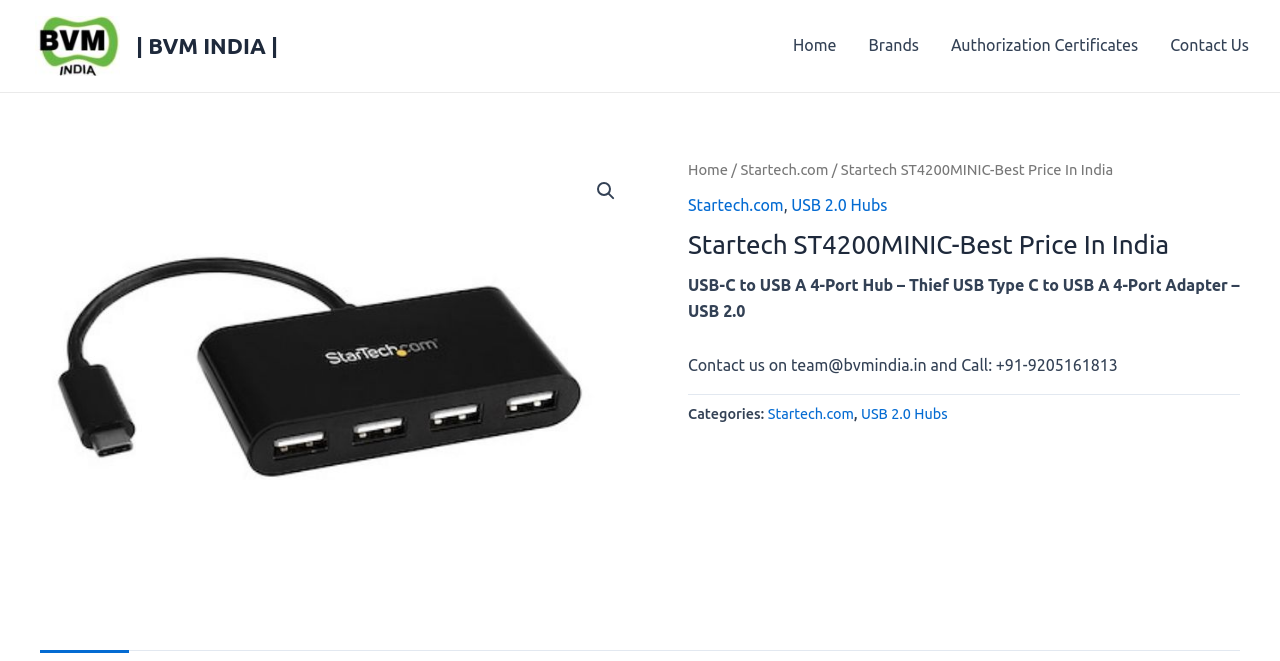Determine the main heading of the webpage and generate its text.

Startech ST4200MINIC-Best Price In India